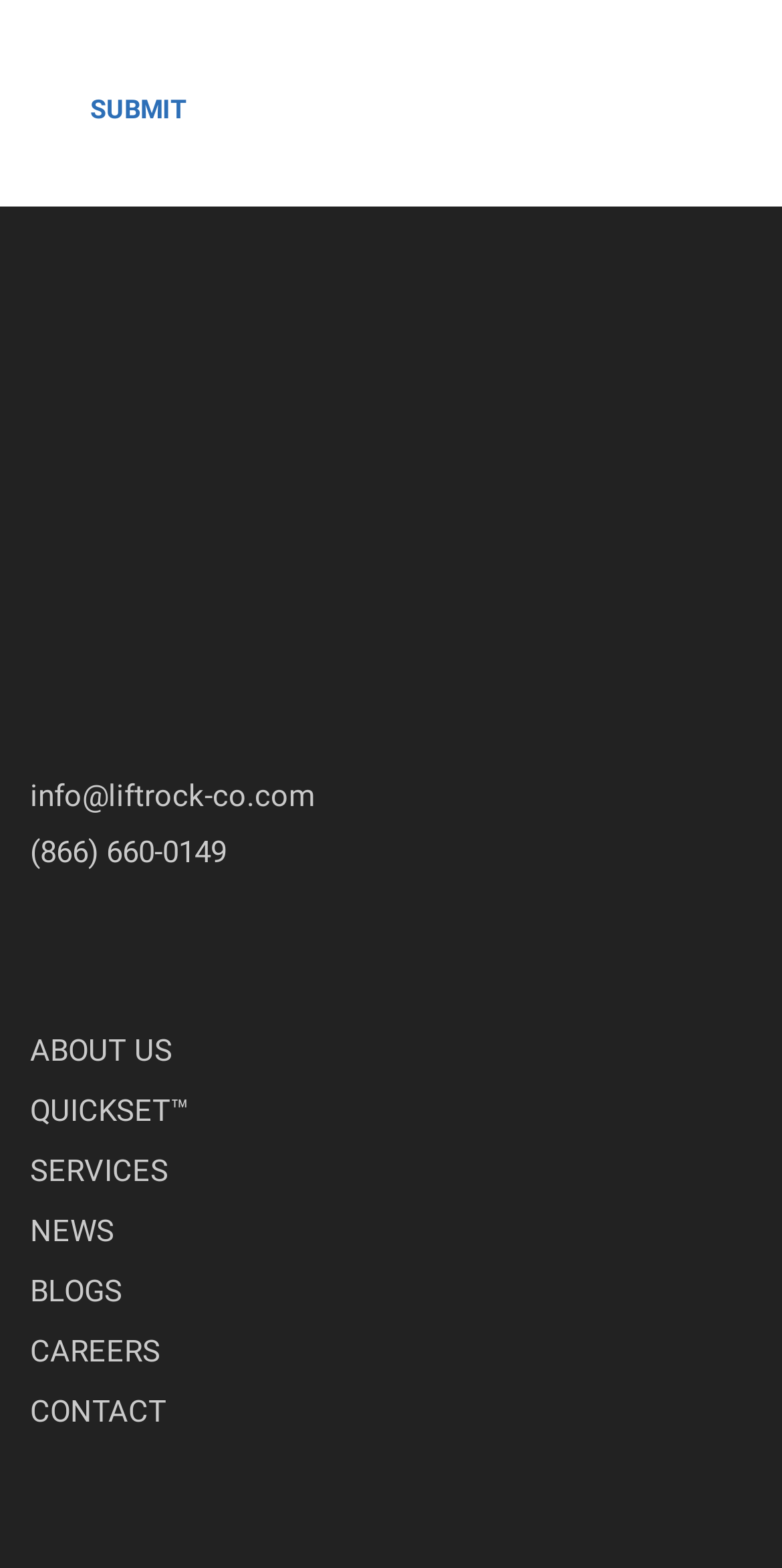Please determine the bounding box coordinates of the area that needs to be clicked to complete this task: 'send an email to the company'. The coordinates must be four float numbers between 0 and 1, formatted as [left, top, right, bottom].

[0.038, 0.496, 0.403, 0.519]